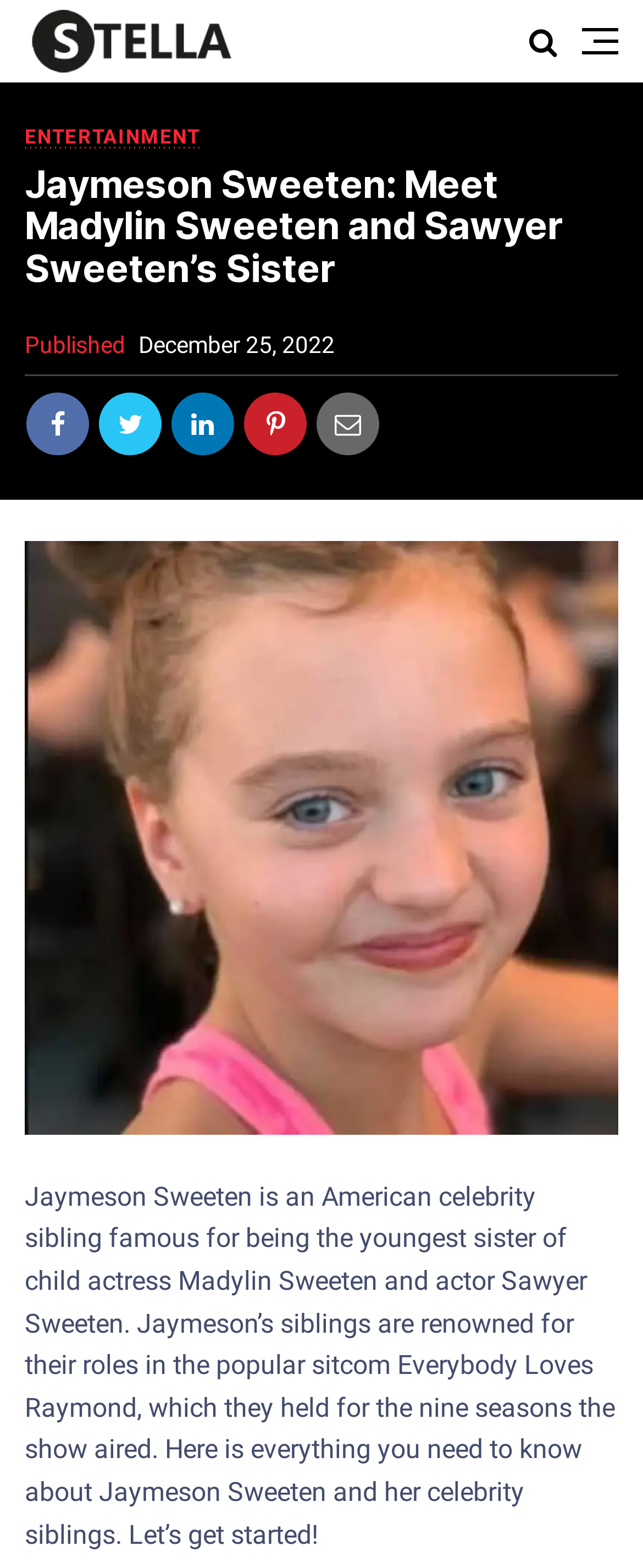What is the name of the sitcom Jaymeson's siblings are renowned for?
Refer to the image and give a detailed response to the question.

The webpage mentions that Jaymeson's siblings, Madylin Sweeten and Sawyer Sweeten, are renowned for their roles in the popular sitcom Everybody Loves Raymond, which they held for nine seasons.